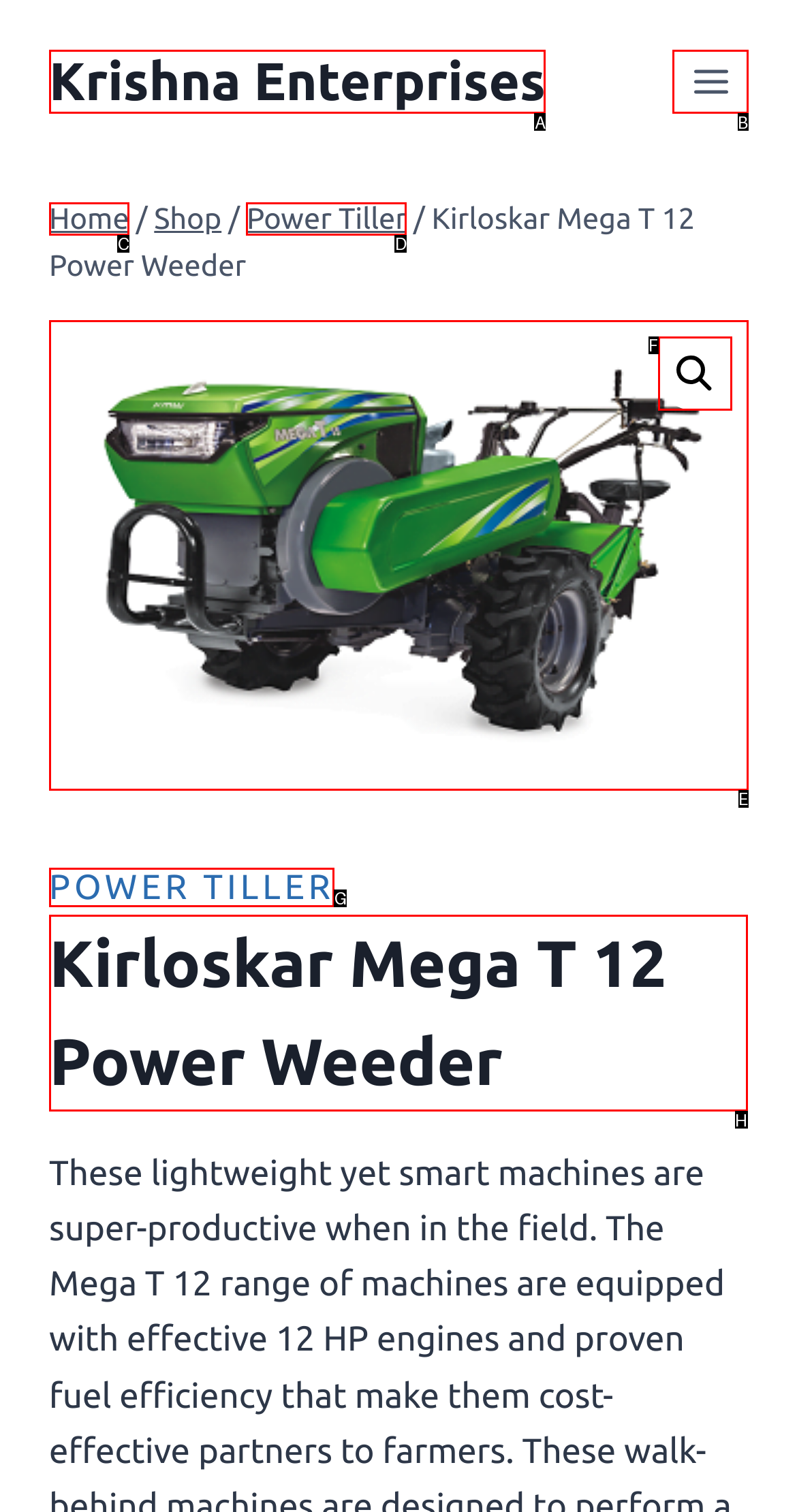Select the HTML element that should be clicked to accomplish the task: Learn more about Kirloskar Mega T 12 Power Weeder Reply with the corresponding letter of the option.

H